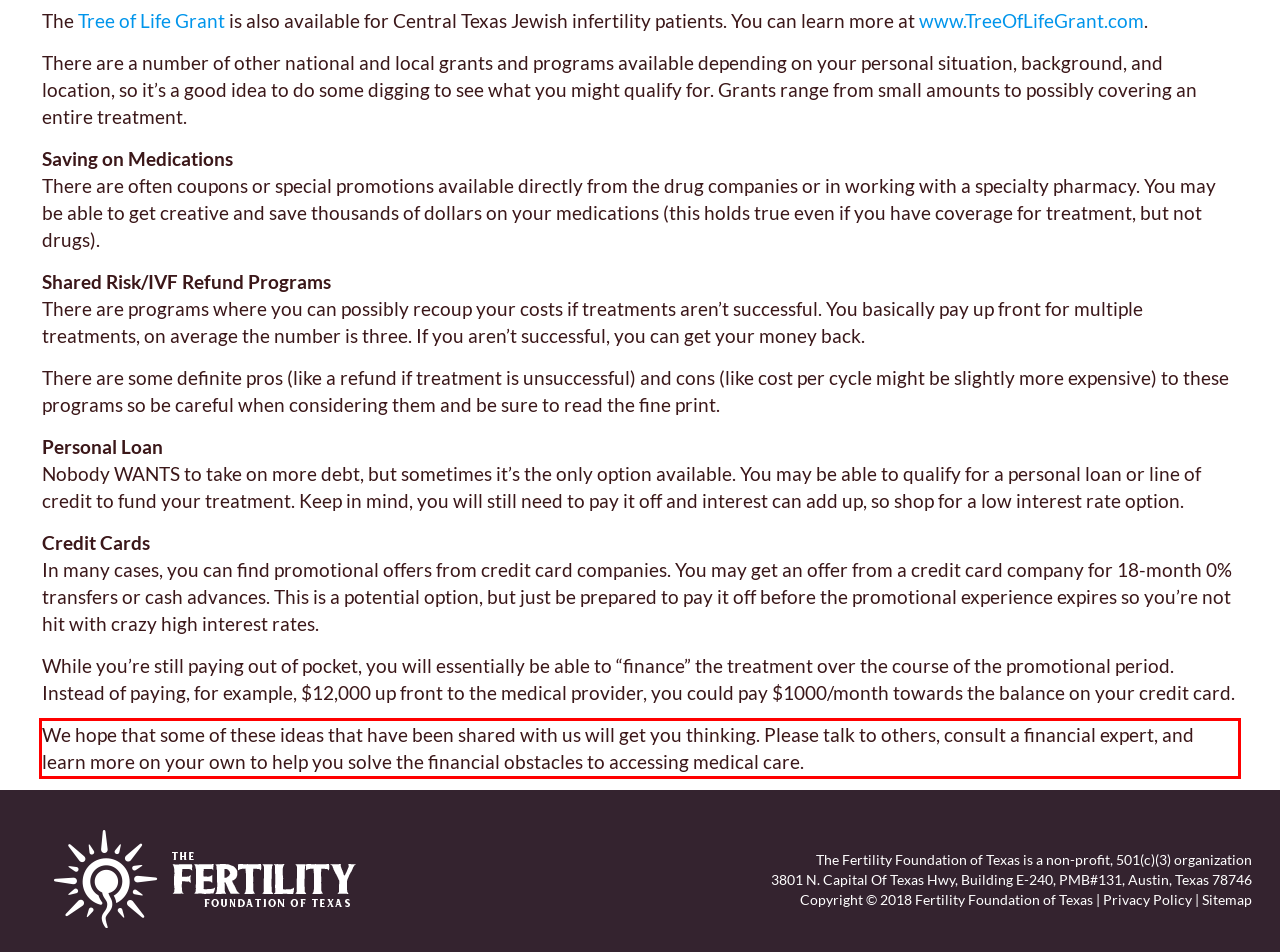Analyze the screenshot of the webpage and extract the text from the UI element that is inside the red bounding box.

We hope that some of these ideas that have been shared with us will get you thinking. Please talk to others, consult a financial expert, and learn more on your own to help you solve the financial obstacles to accessing medical care.